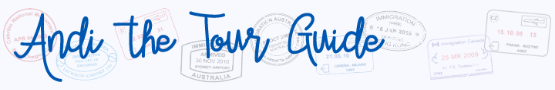What is the theme of the visual composition?
Carefully analyze the image and provide a thorough answer to the question.

The visual composition, which includes the title and the travel stamp designs, effectively captures the essence of a travel blog or guide, inviting viewers to join on a journey filled with experiences and stories shared by Andi, the tour guide, and the overall theme of the composition is exploration.